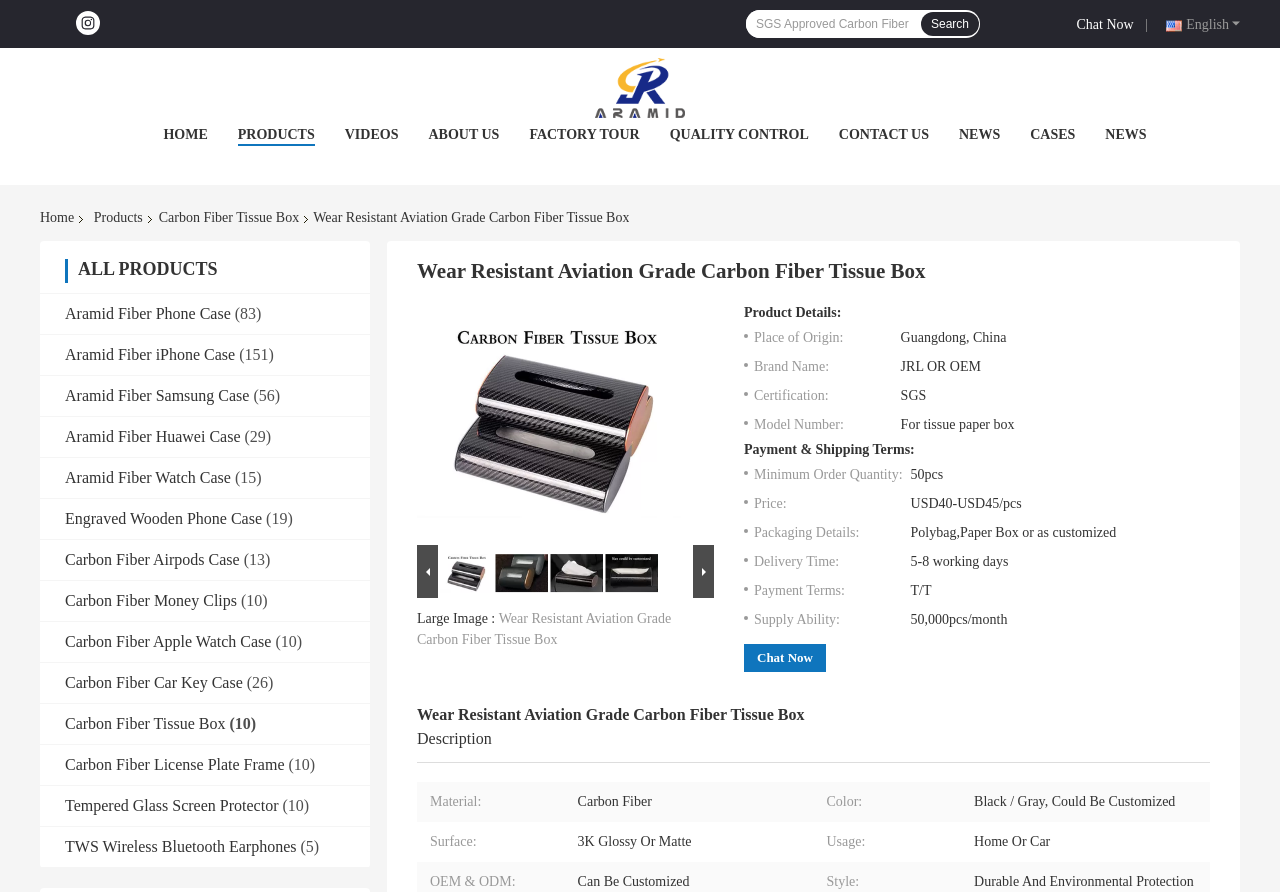Please identify the bounding box coordinates of the region to click in order to complete the task: "Learn more about the Wear Resistant Aviation Grade Carbon Fiber Tissue Box". The coordinates must be four float numbers between 0 and 1, specified as [left, top, right, bottom].

[0.24, 0.234, 0.492, 0.254]